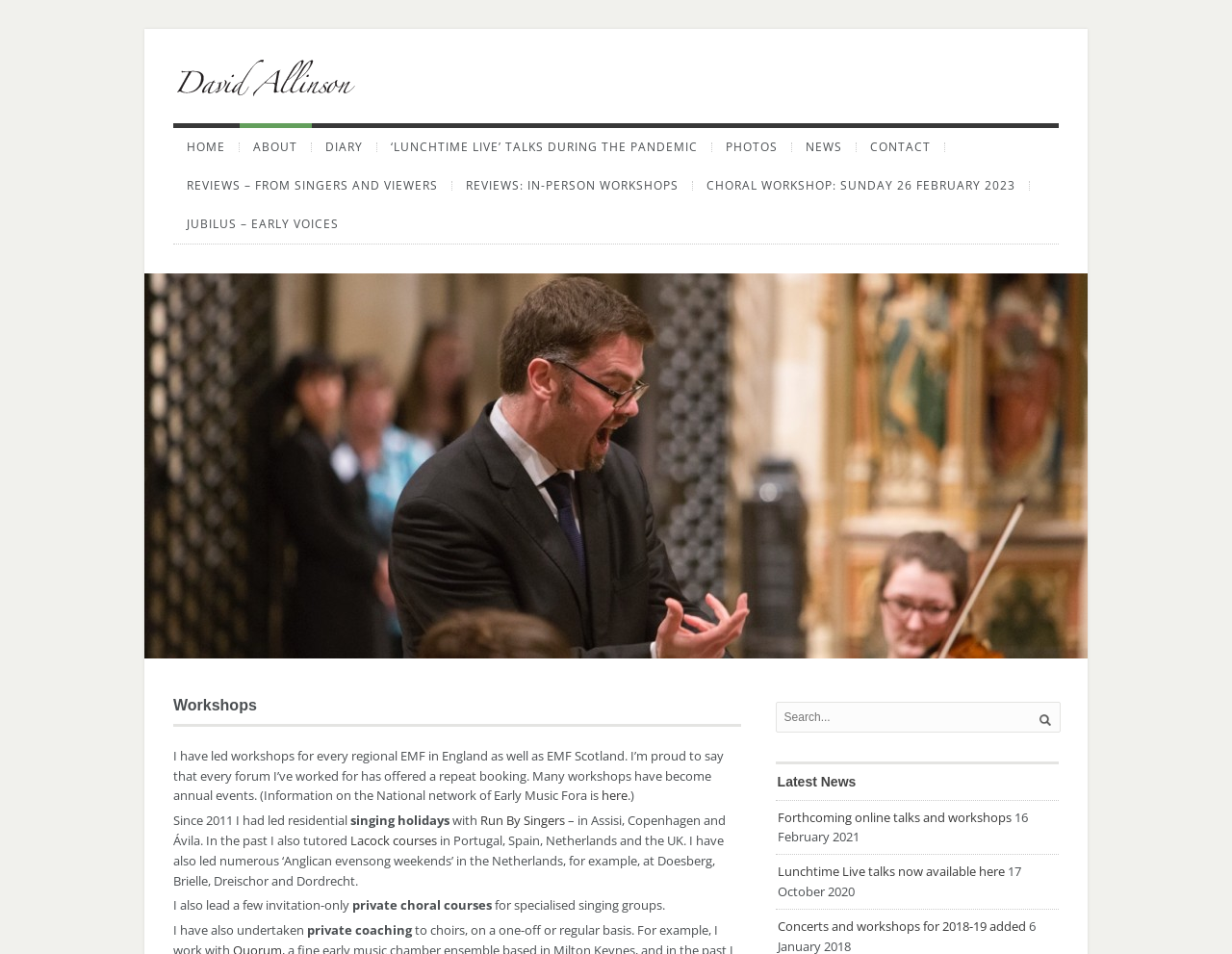Locate the bounding box coordinates of the element's region that should be clicked to carry out the following instruction: "Search for something". The coordinates need to be four float numbers between 0 and 1, i.e., [left, top, right, bottom].

[0.629, 0.736, 0.859, 0.768]